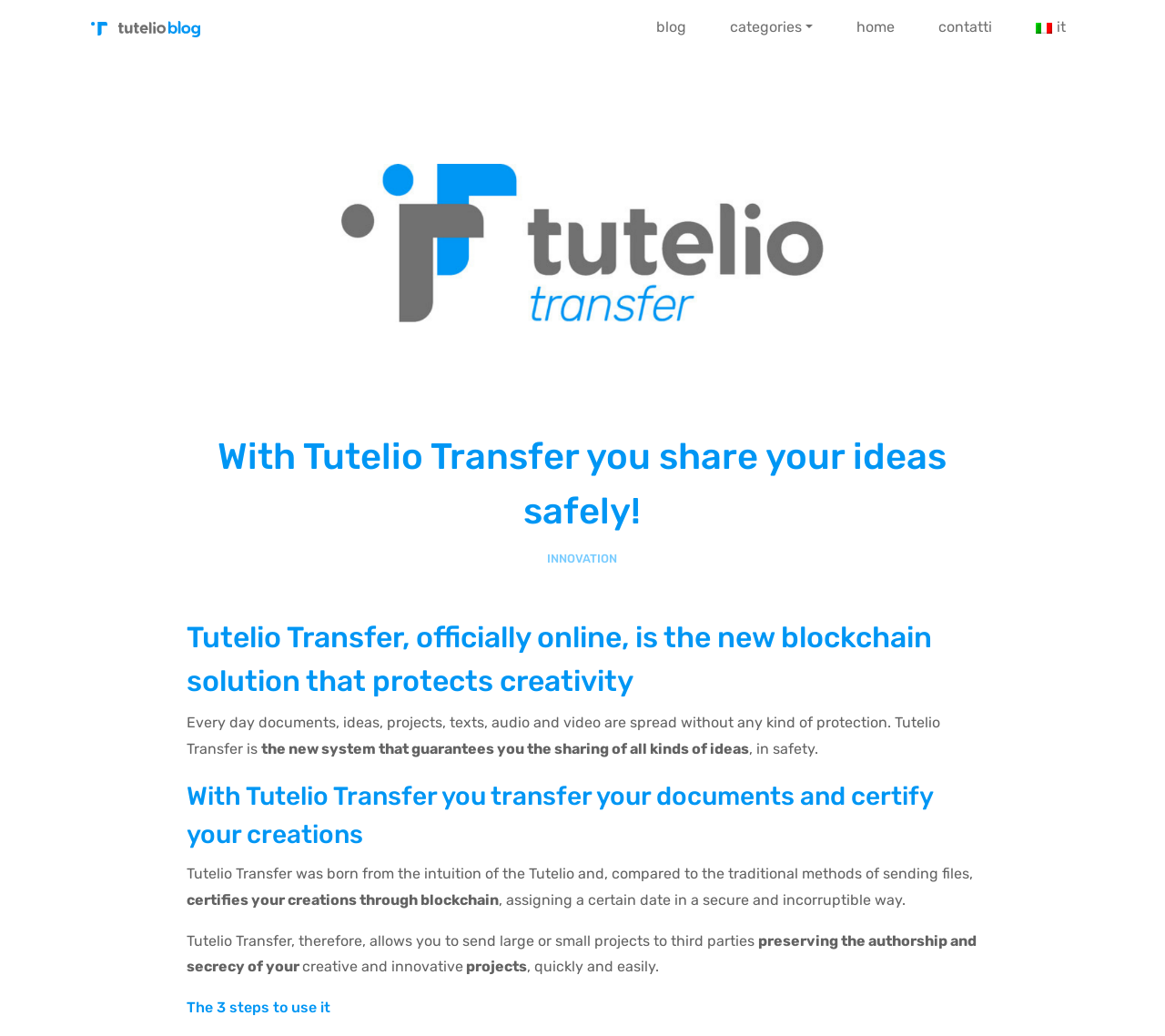What is certified through blockchain? From the image, respond with a single word or brief phrase.

Creations